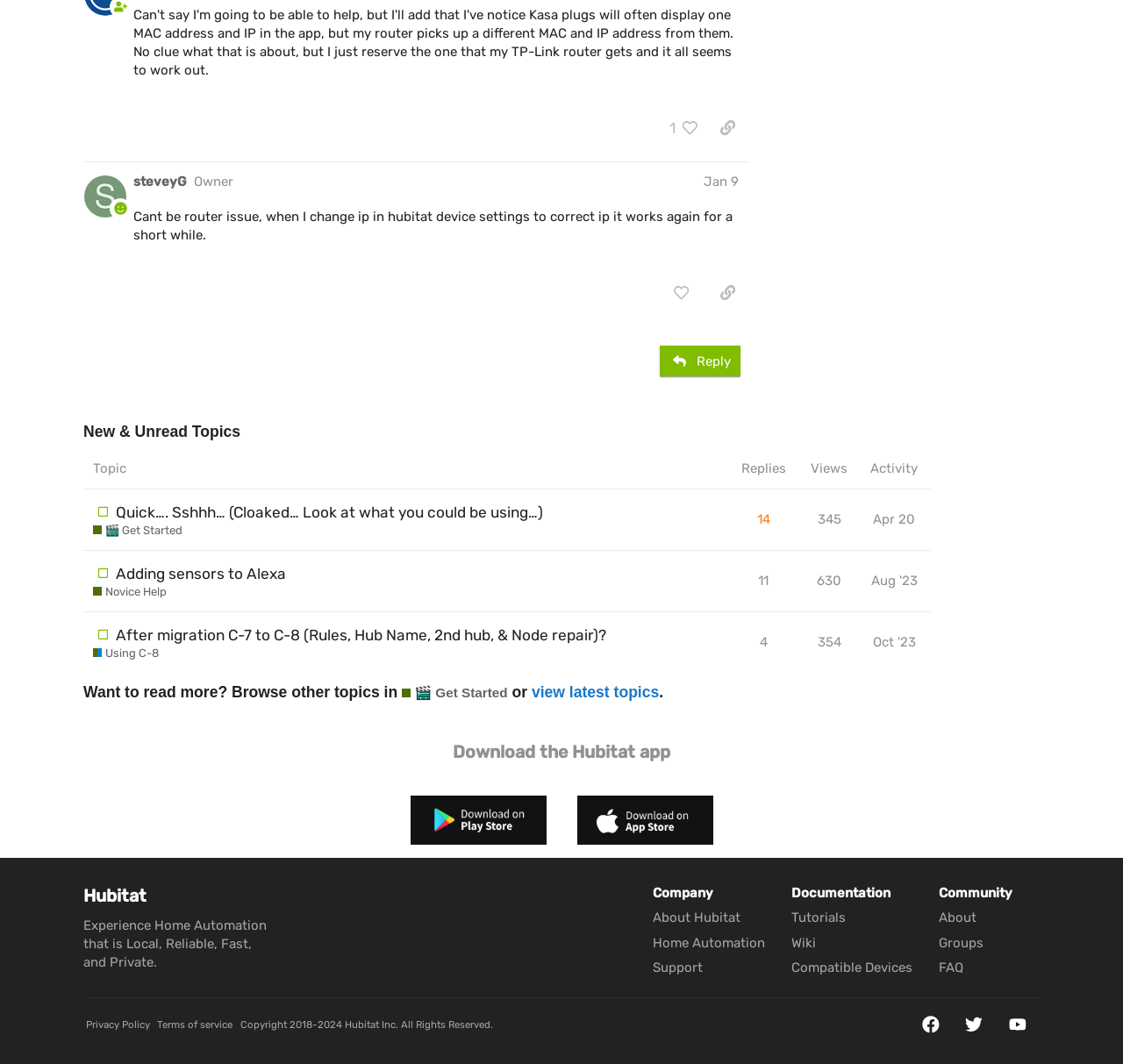Please determine the bounding box coordinates of the element's region to click for the following instruction: "download the Hubitat app".

[0.403, 0.697, 0.597, 0.717]